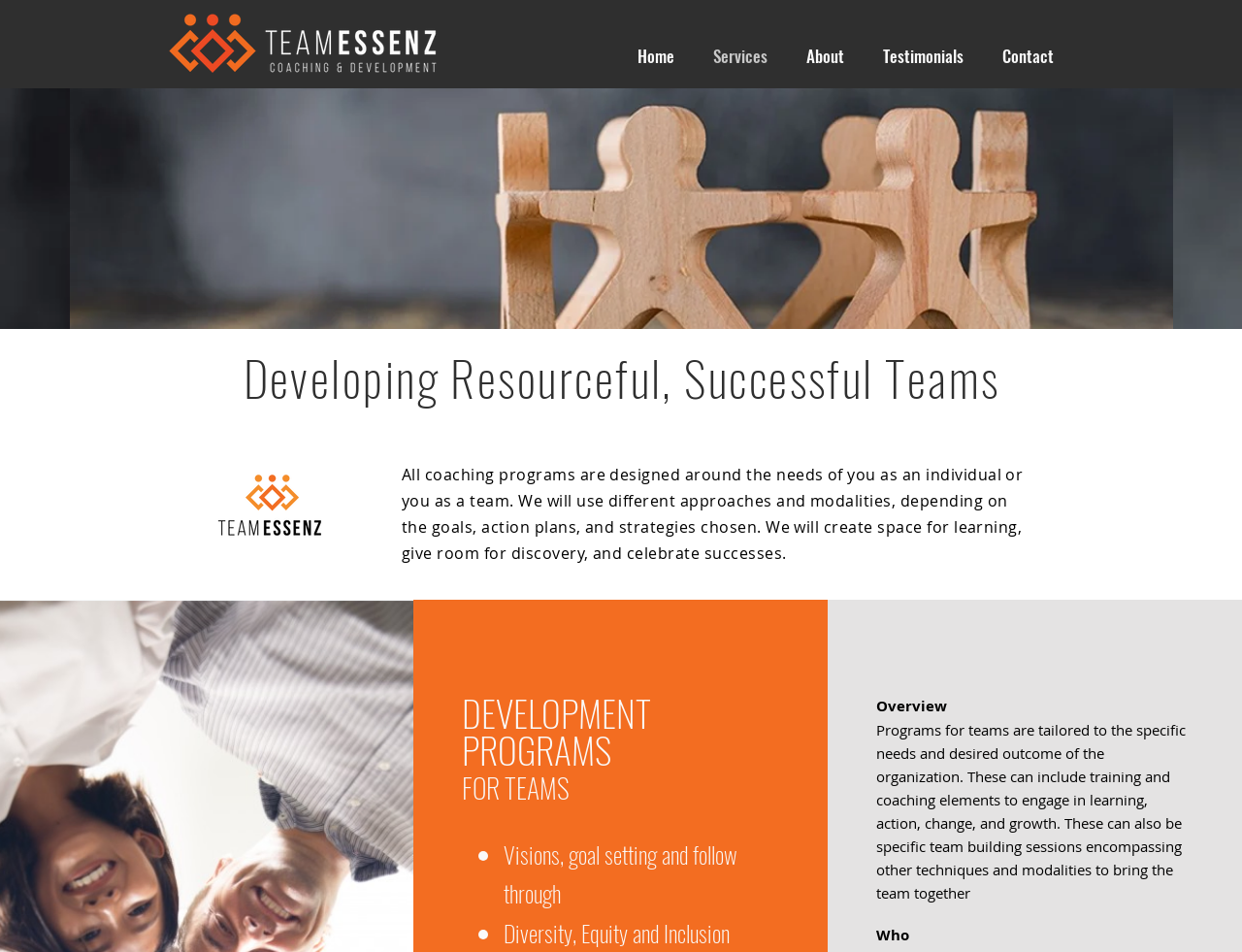Find and provide the bounding box coordinates for the UI element described here: "Home". The coordinates should be given as four float numbers between 0 and 1: [left, top, right, bottom].

[0.498, 0.047, 0.559, 0.07]